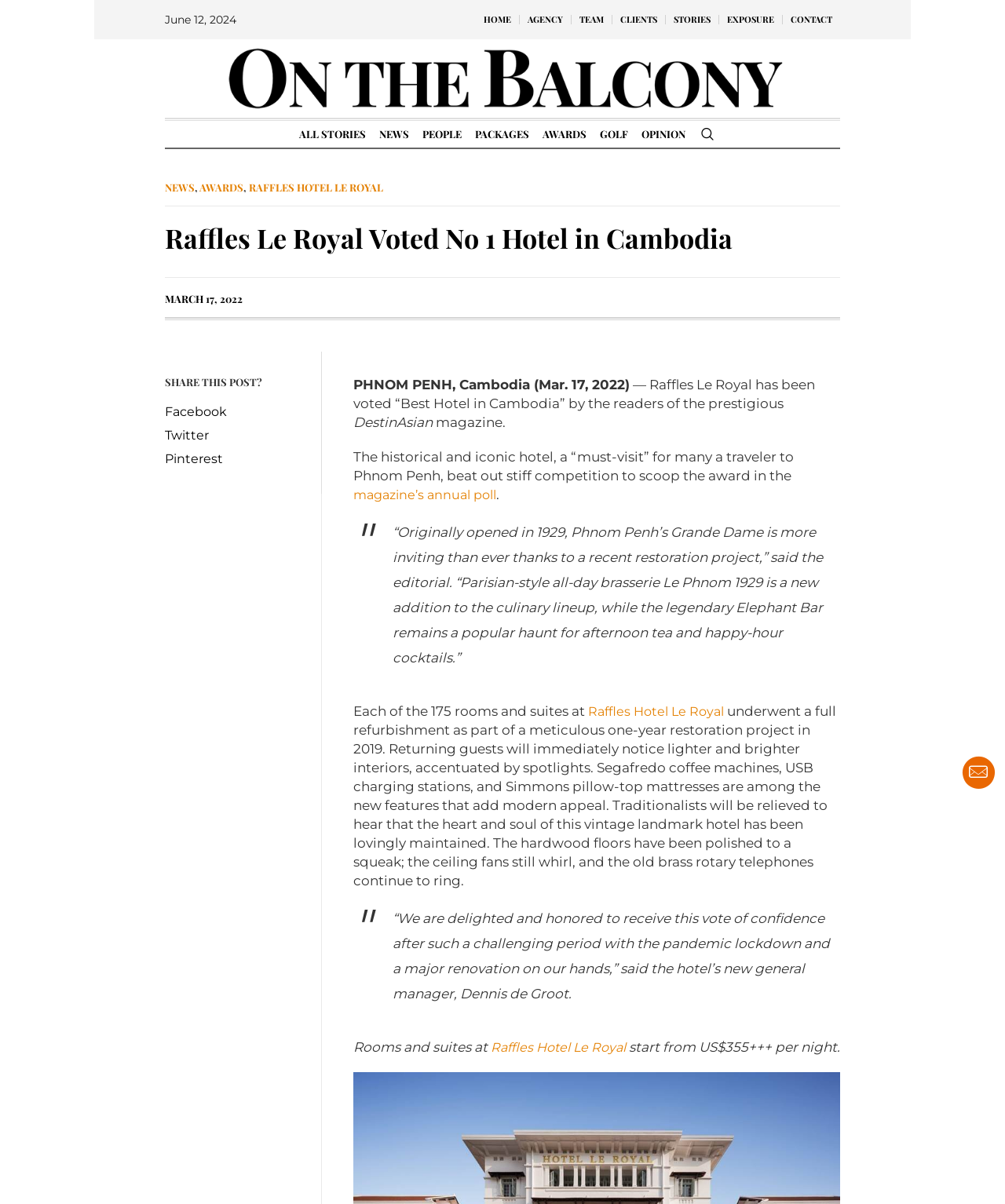Determine the bounding box coordinates for the area that needs to be clicked to fulfill this task: "Click on HOME". The coordinates must be given as four float numbers between 0 and 1, i.e., [left, top, right, bottom].

[0.473, 0.0, 0.516, 0.033]